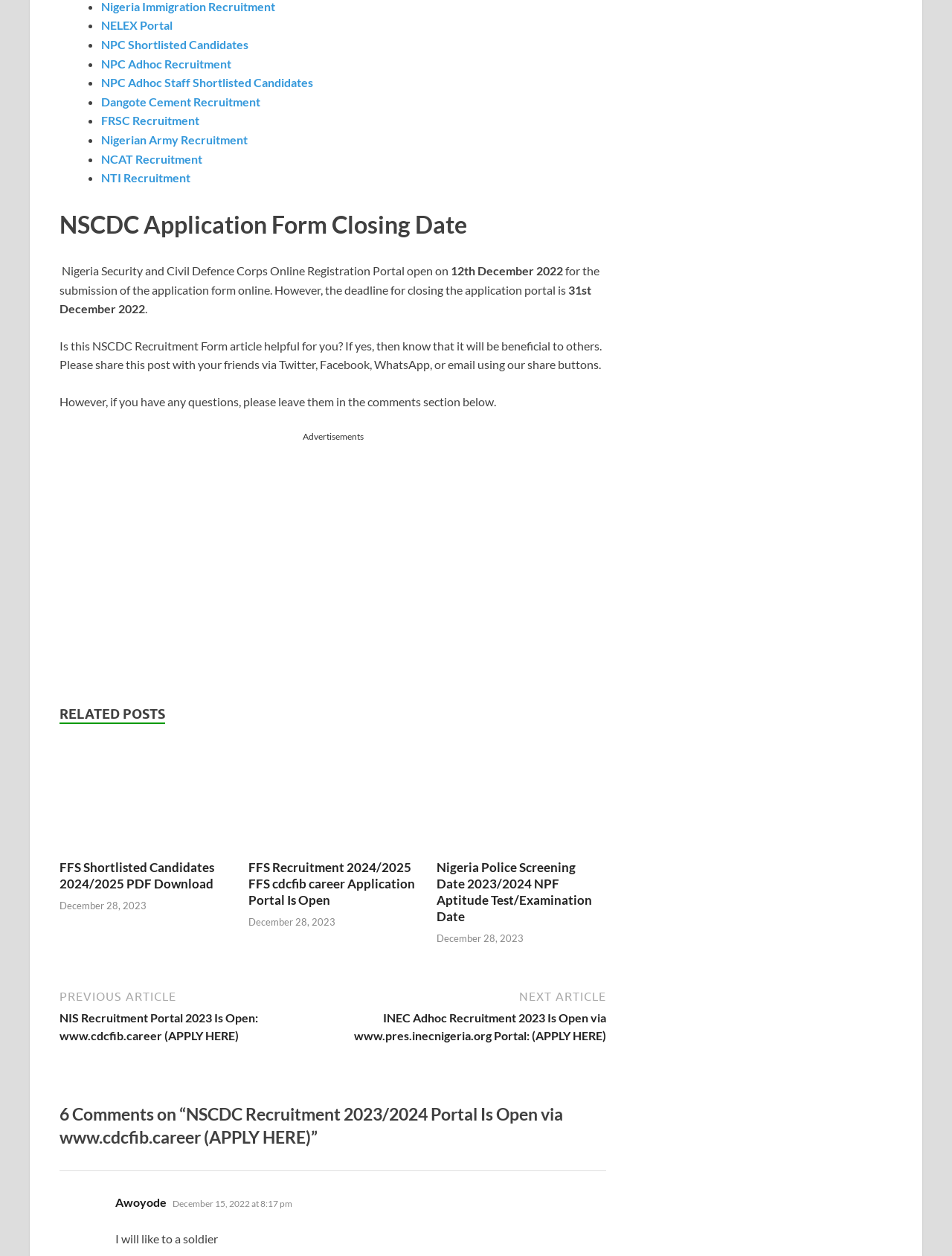Please provide a detailed answer to the question below by examining the image:
How many related posts are listed on the webpage?

I found the answer by counting the number of links under the 'RELATED POSTS' heading. There are three links listed, each with a title and a timestamp.